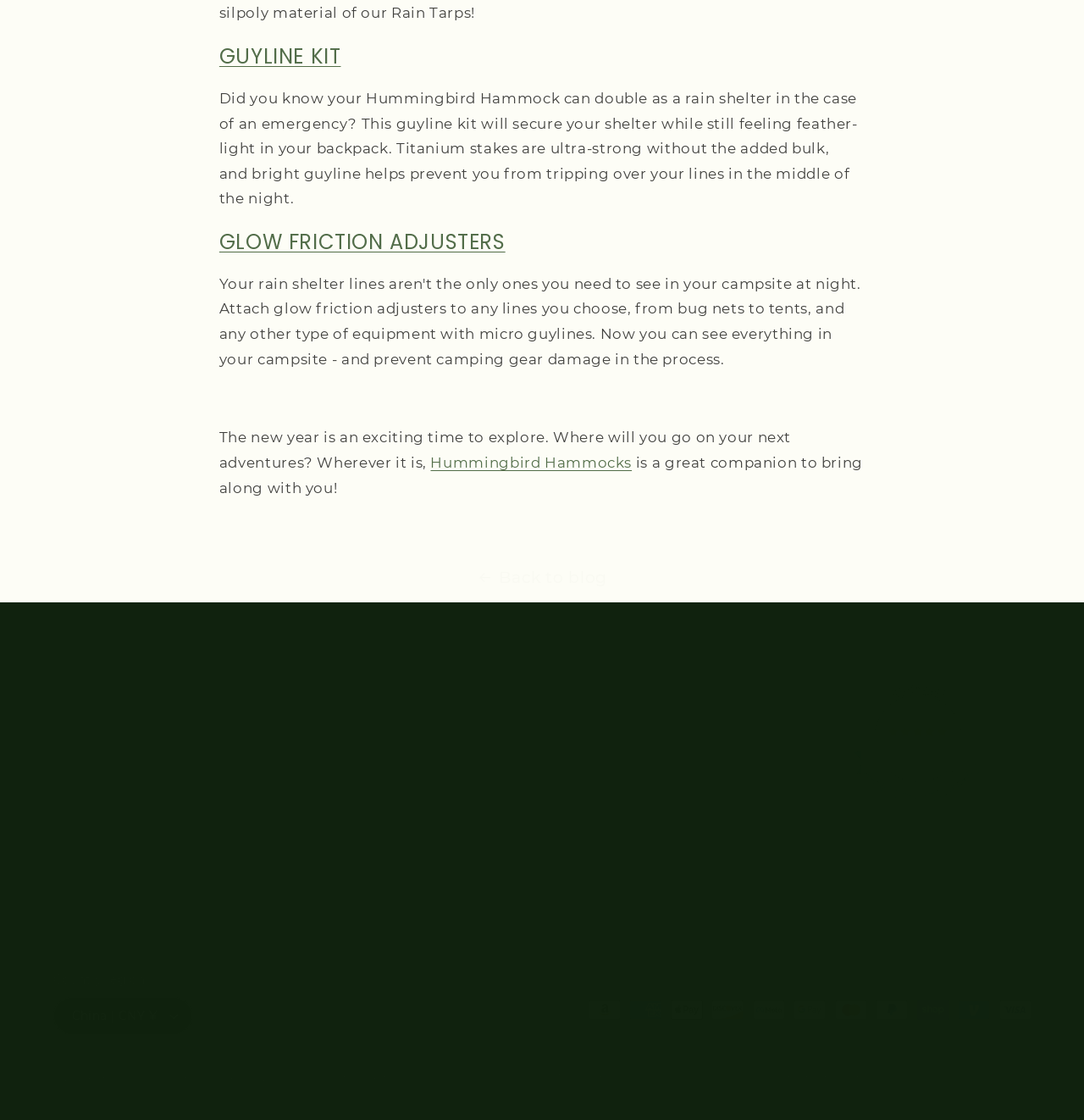Based on the visual content of the image, answer the question thoroughly: What is the name of the product mentioned in the first heading?

The first heading on the webpage is 'GUYLINE KIT', which is a product name. This can be determined by looking at the heading element with the text 'GUYLINE KIT' and its corresponding link element with the same text.